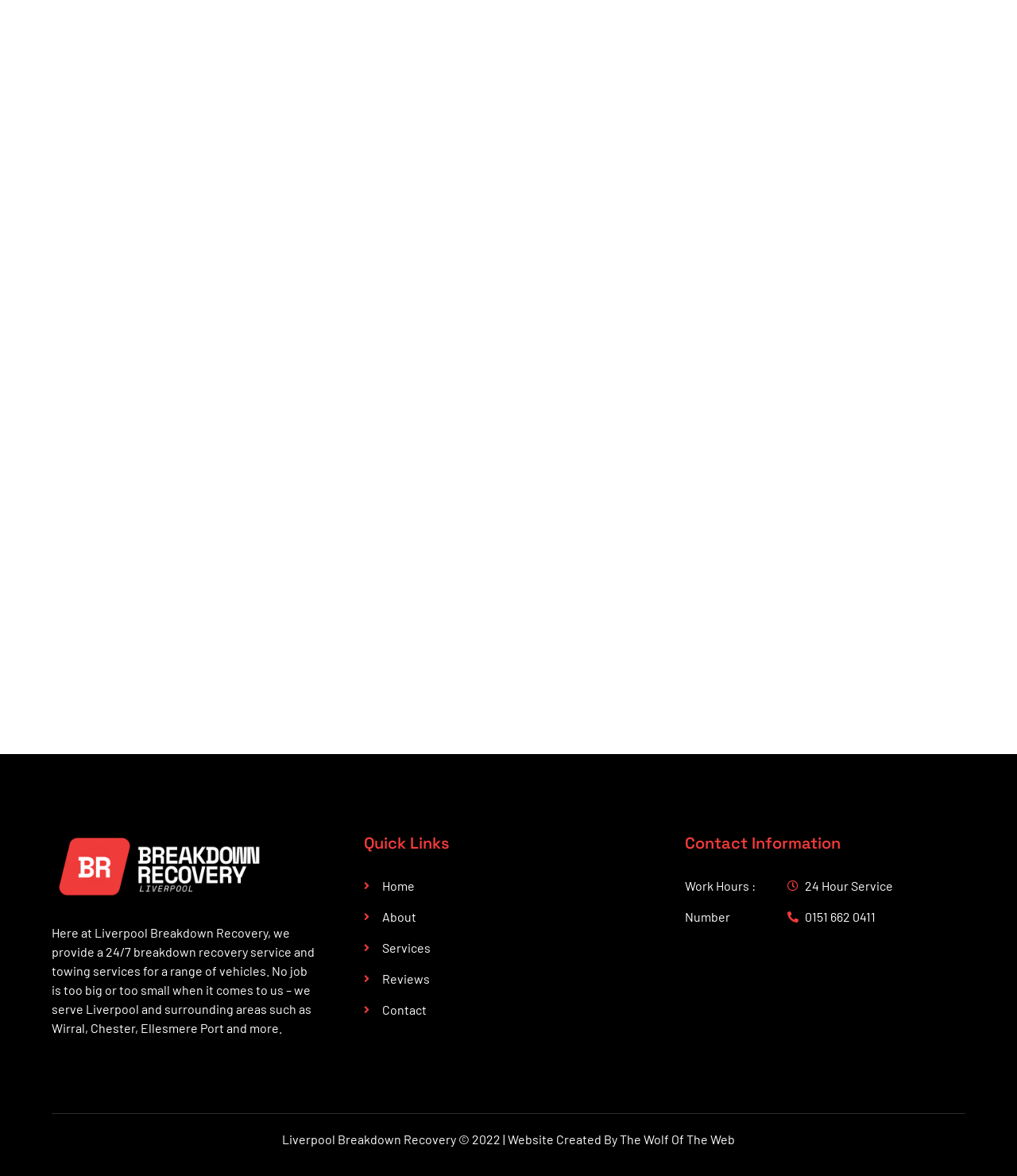What areas does Liverpool Breakdown Recovery serve?
Answer with a single word or short phrase according to what you see in the image.

Liverpool and surrounding areas